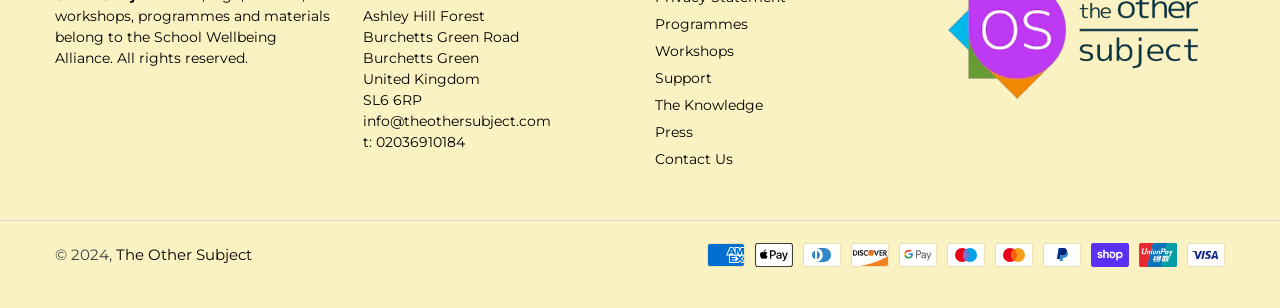Carefully observe the image and respond to the question with a detailed answer:
What types of payment are accepted by The Other Subject?

I found the types of payment accepted by looking at the images at the bottom of the page, which display various payment method logos such as American Express, Apple Pay, and Visa. This suggests that The Other Subject accepts multiple types of payment.